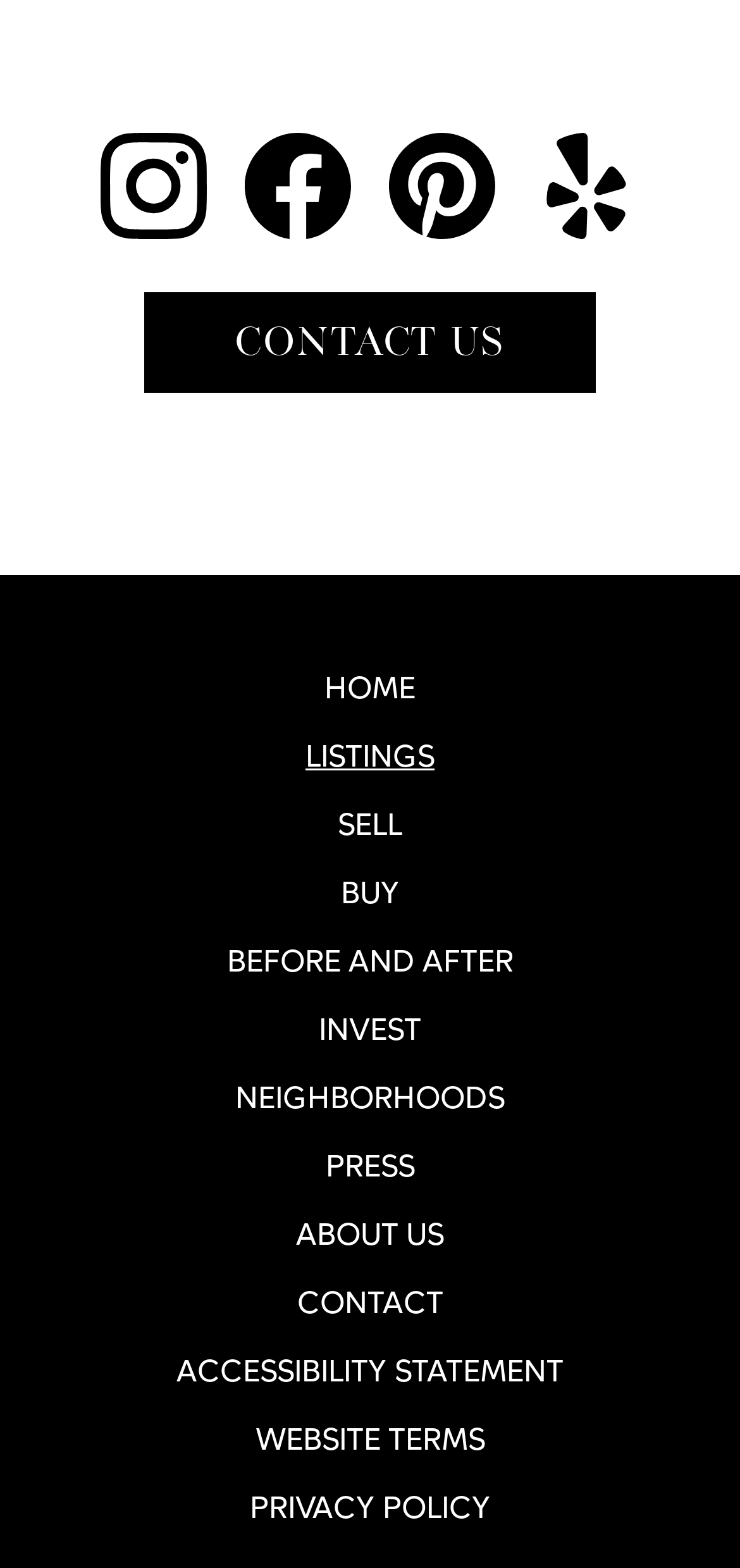Can you determine the bounding box coordinates of the area that needs to be clicked to fulfill the following instruction: "Go to home page"?

[0.041, 0.424, 0.959, 0.453]